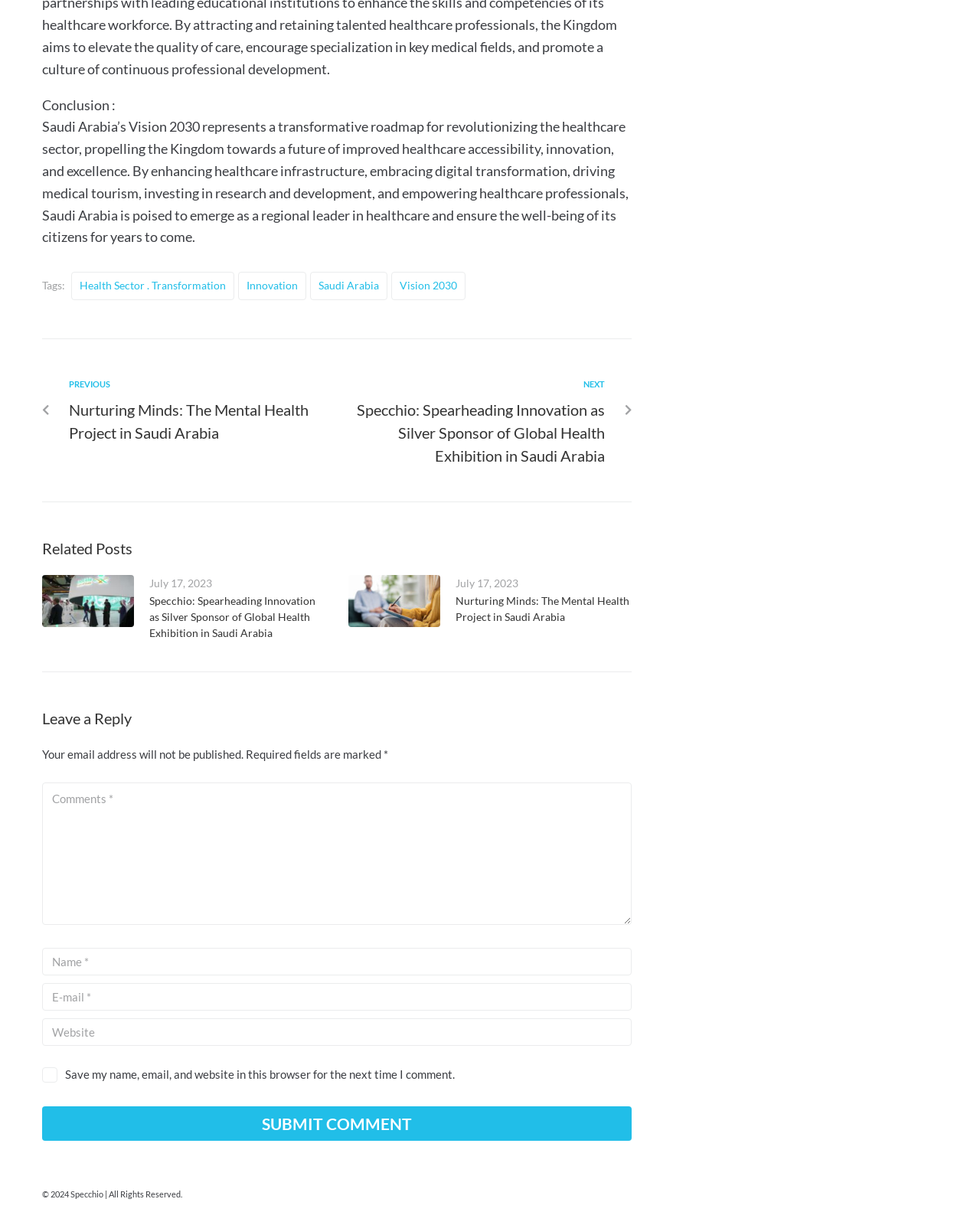Find the bounding box coordinates for the element described here: "Innovation".

[0.243, 0.222, 0.312, 0.245]